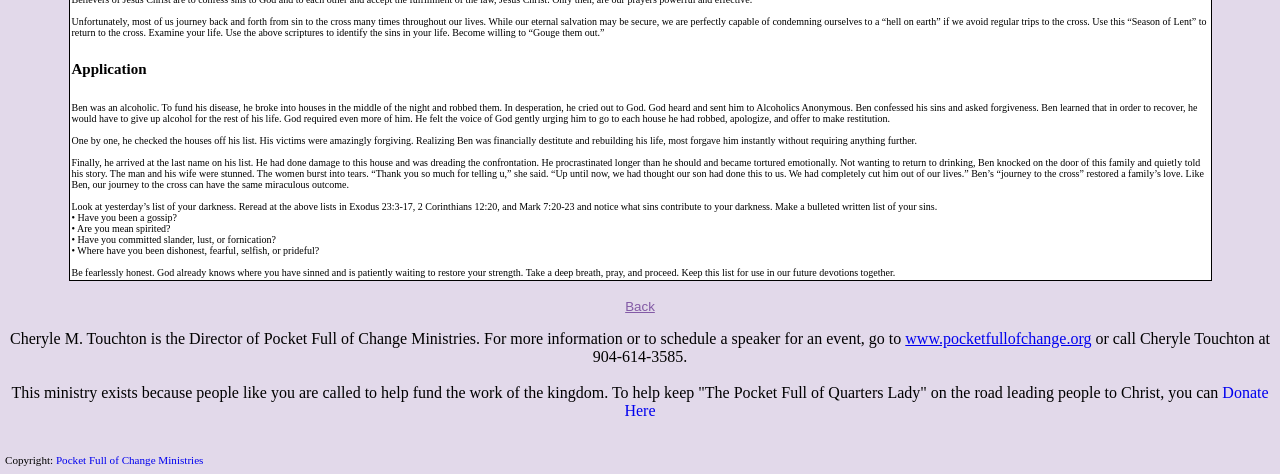With reference to the image, please provide a detailed answer to the following question: What is the purpose of the 'Season of Lent'?

The webpage suggests using the 'Season of Lent' to return to the cross, implying that it is a time for reflection, self-examination, and seeking forgiveness.